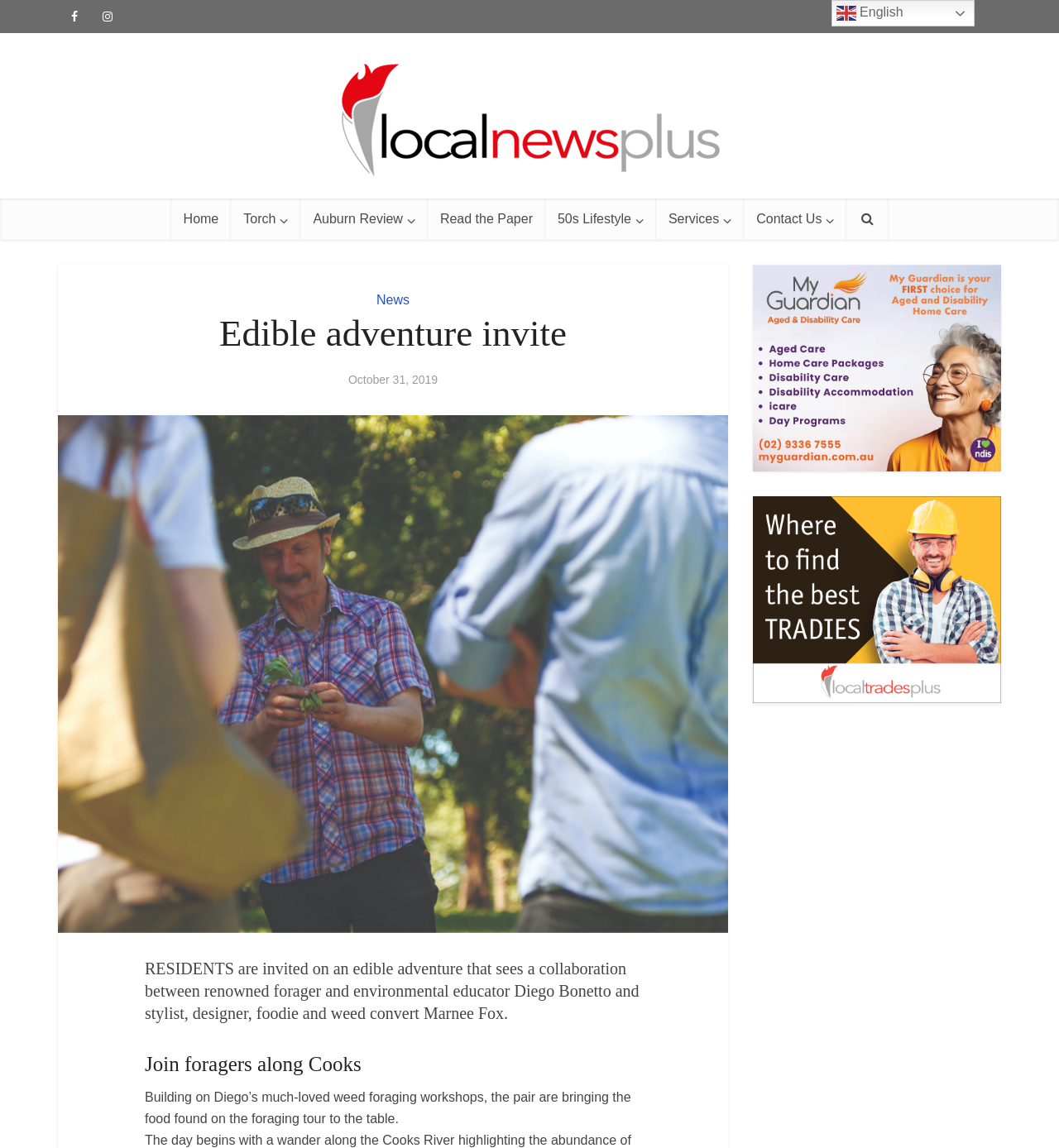Determine the bounding box coordinates of the clickable region to carry out the instruction: "Share on facebook".

None